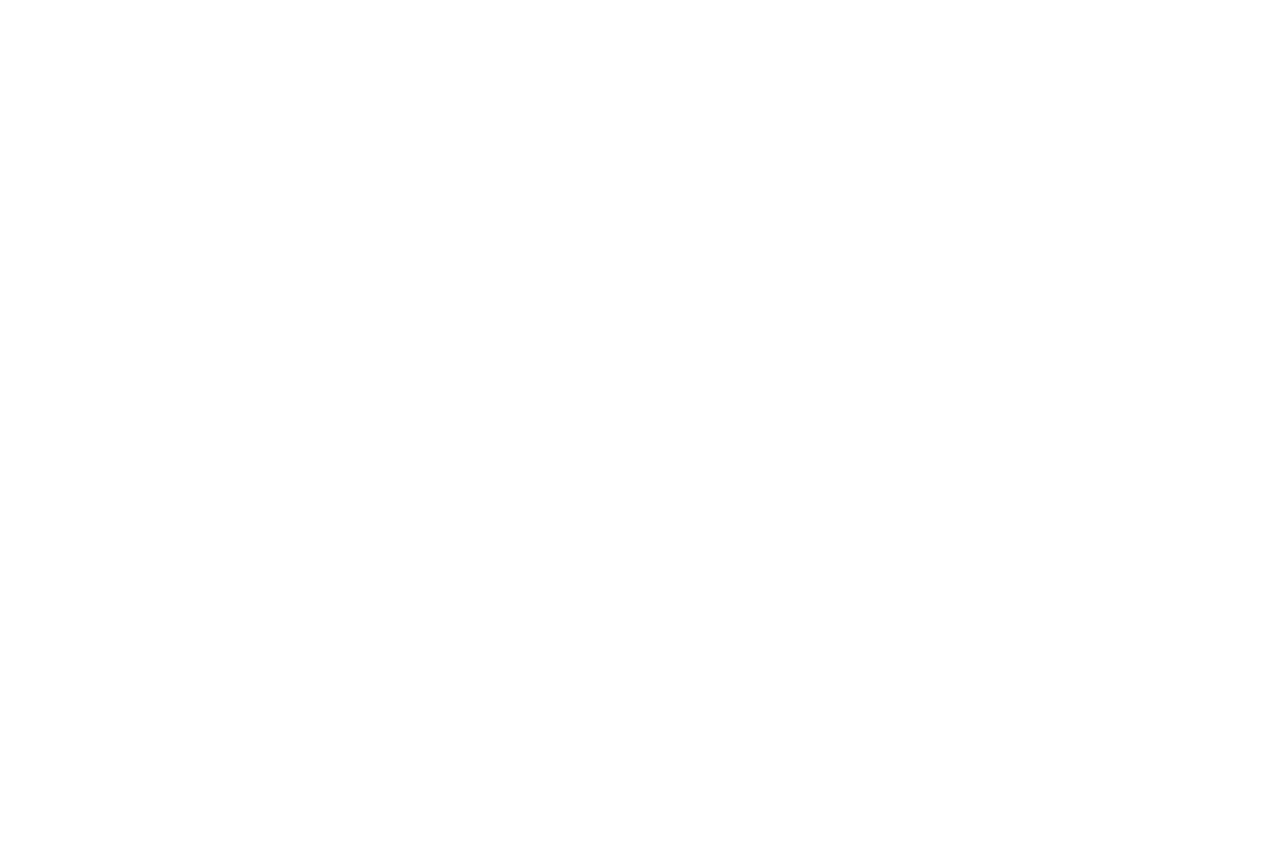Use one word or a short phrase to answer the question provided: 
What is the purpose of the hearing test?

Hearing wellness and determining if consumer may benefit from using hearing aids